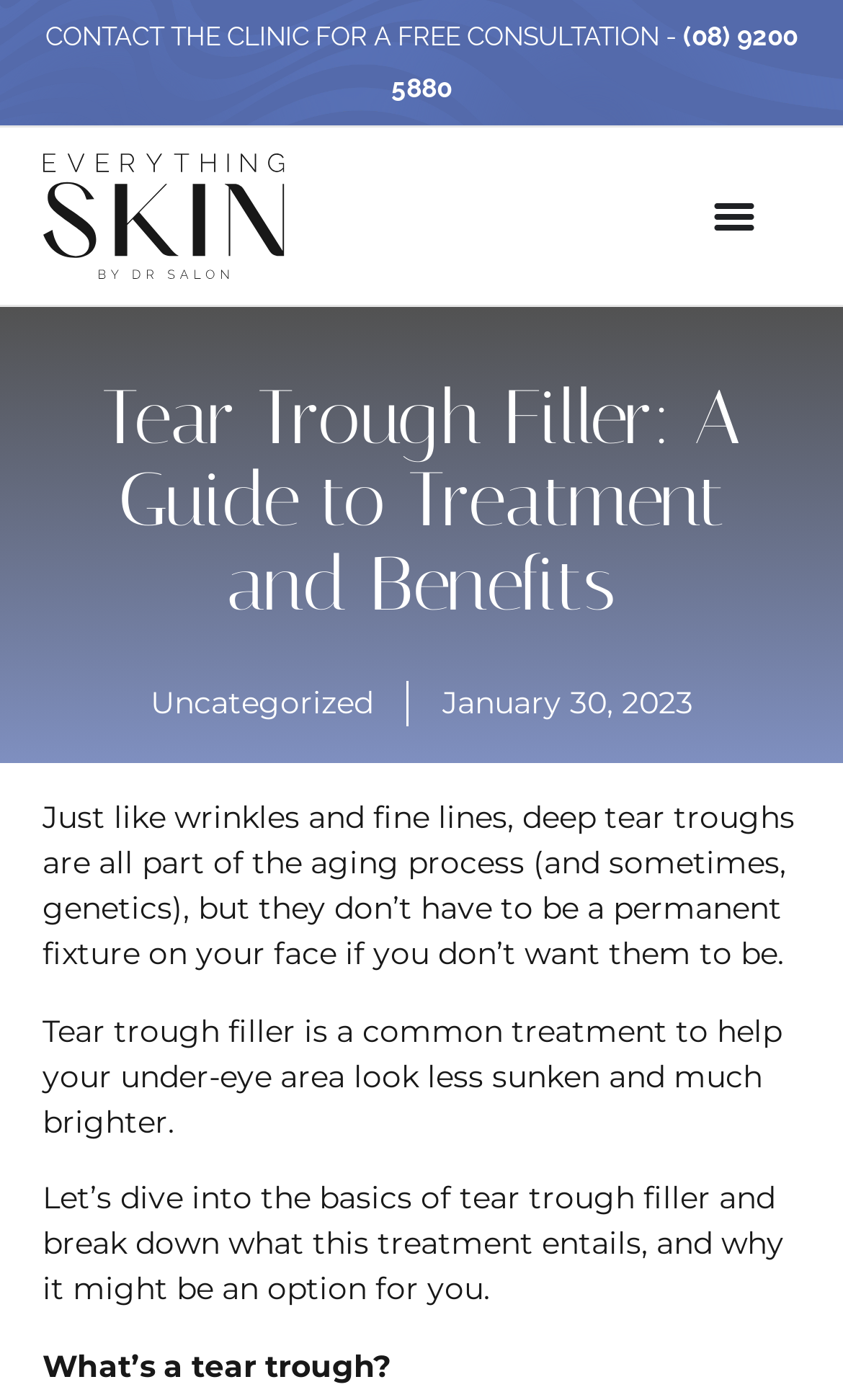What is the purpose of tear trough filler?
Based on the screenshot, give a detailed explanation to answer the question.

I found the purpose of tear trough filler by reading the second paragraph, which says 'Tear trough filler is a common treatment to help your under-eye area look less sunken and much brighter.'